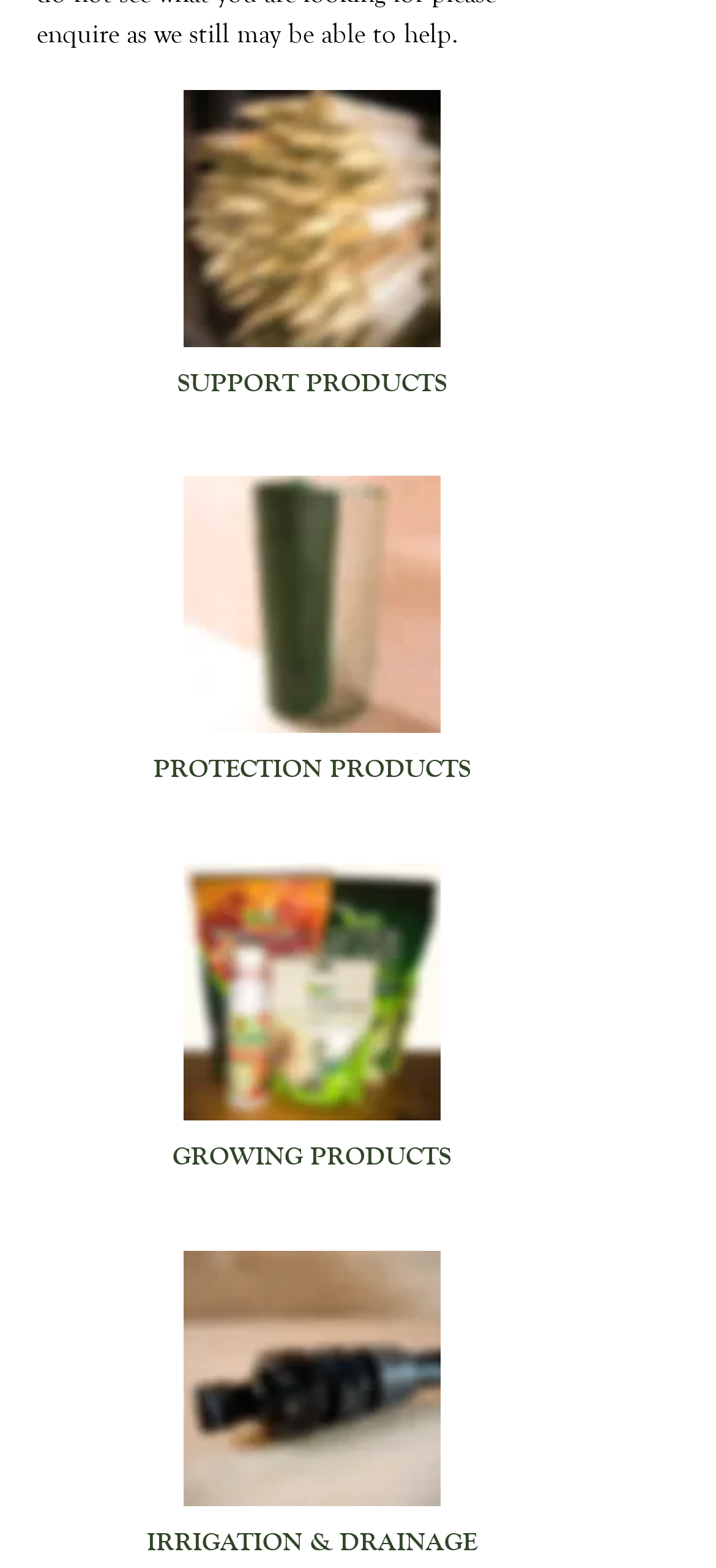Answer the following query concisely with a single word or phrase:
What is the last product category?

IRRIGATION & DRAINAGE